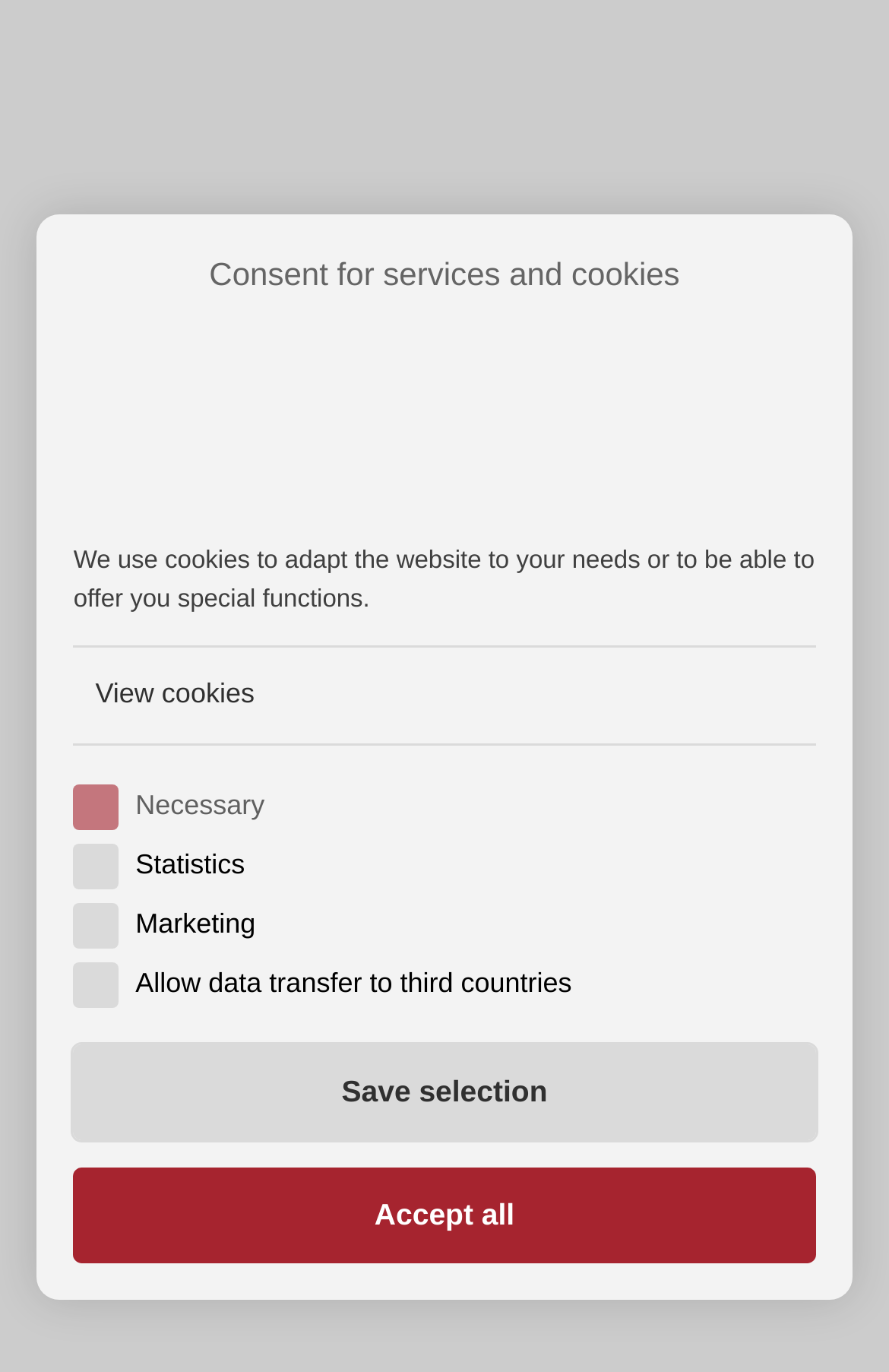Determine the bounding box coordinates in the format (top-left x, top-left y, bottom-right x, bottom-right y). Ensure all values are floating point numbers between 0 and 1. Identify the bounding box of the UI element described by: Save selection

[0.083, 0.762, 0.917, 0.831]